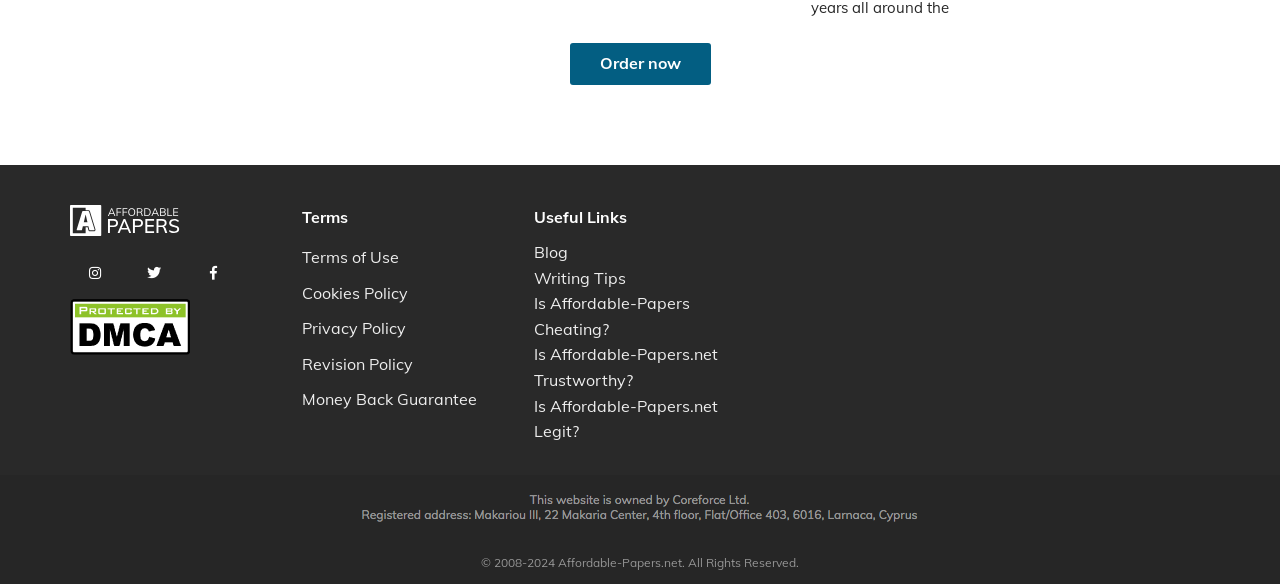Using the element description: "title="DMCA.com Protection Status"", determine the bounding box coordinates. The coordinates should be in the format [left, top, right, bottom], with values between 0 and 1.

[0.055, 0.581, 0.148, 0.615]